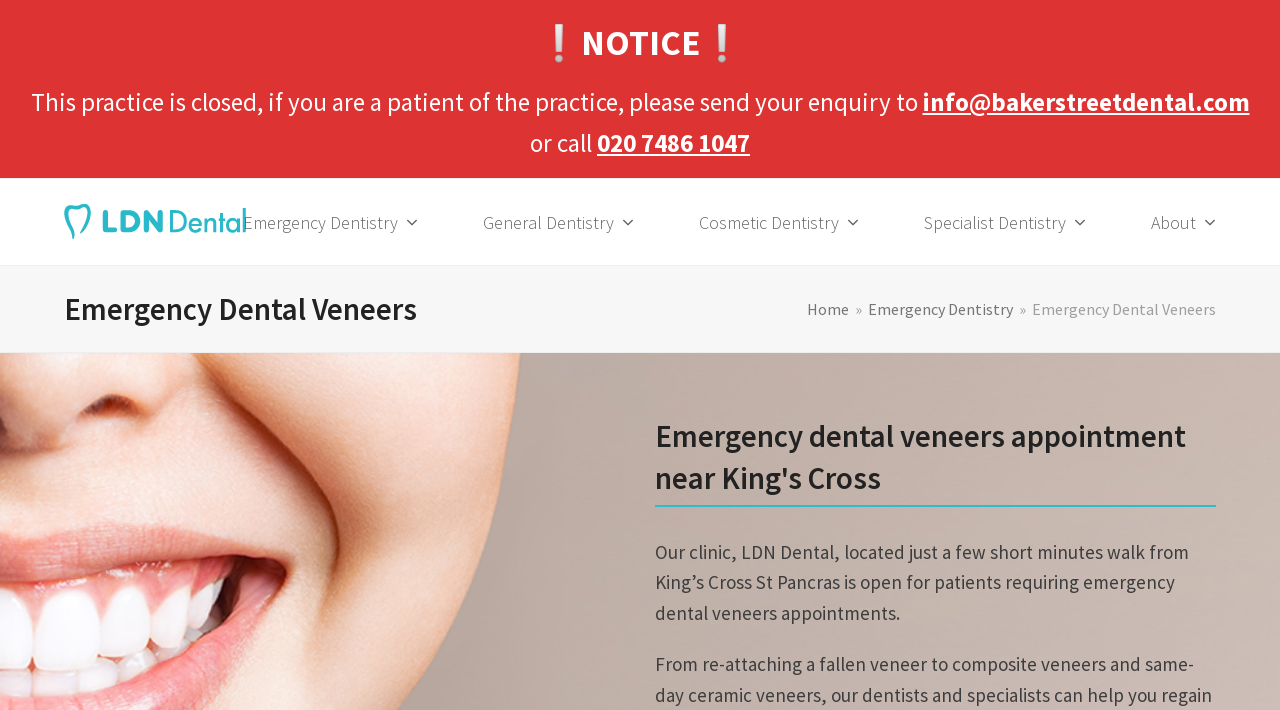Please identify the bounding box coordinates of the clickable area that will fulfill the following instruction: "Contact the clinic via email". The coordinates should be in the format of four float numbers between 0 and 1, i.e., [left, top, right, bottom].

[0.721, 0.121, 0.976, 0.166]